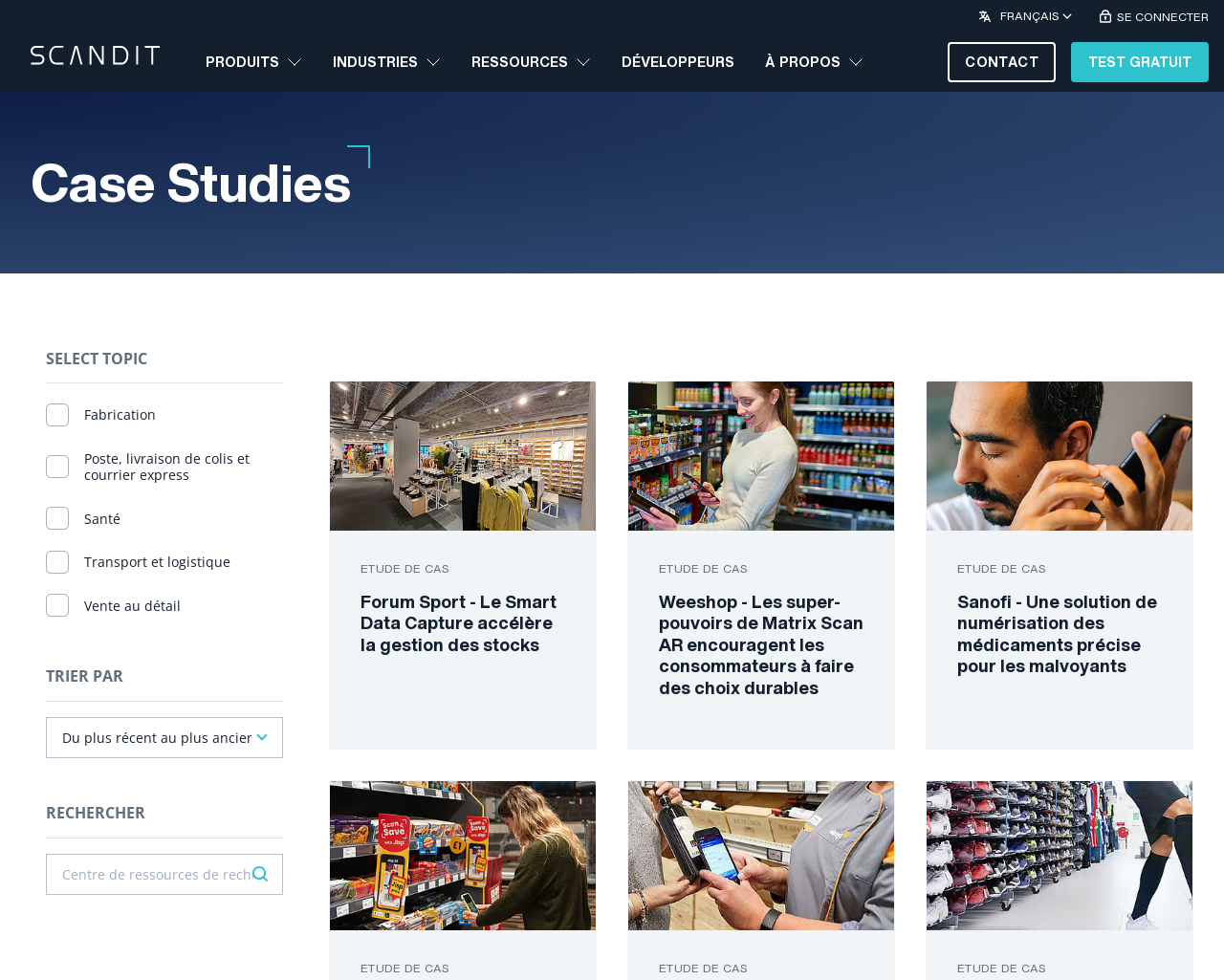What is the industry of the third case study?
From the screenshot, provide a brief answer in one word or phrase.

Health